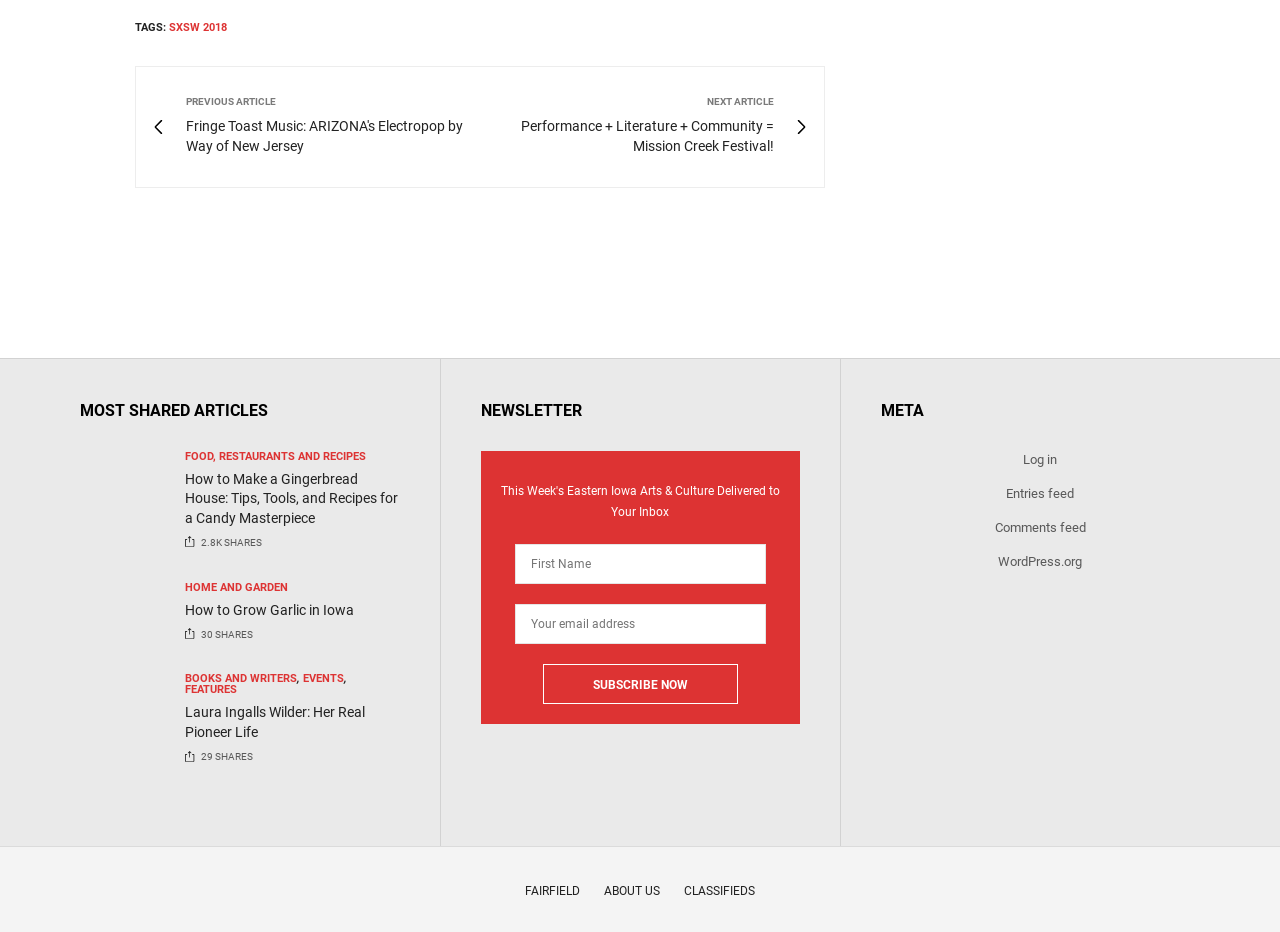Please specify the bounding box coordinates of the clickable region to carry out the following instruction: "Log in to the website". The coordinates should be four float numbers between 0 and 1, in the format [left, top, right, bottom].

[0.8, 0.485, 0.826, 0.501]